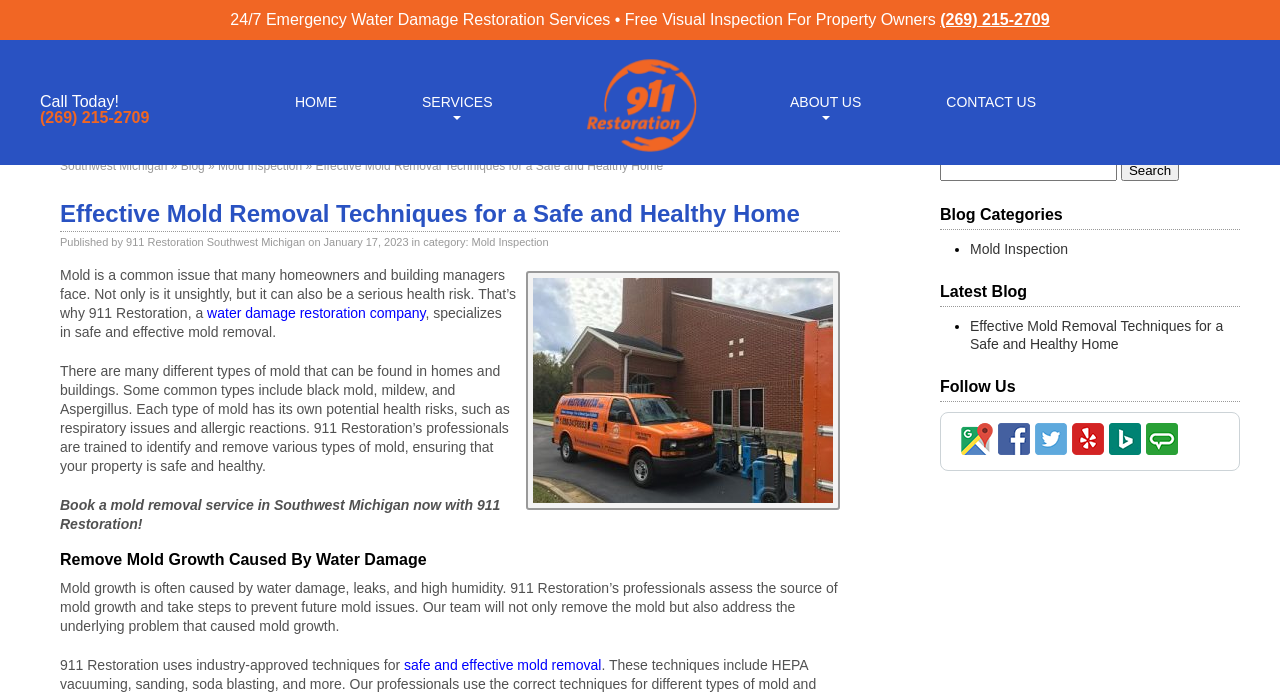Identify the primary heading of the webpage and provide its text.

Effective Mold Removal Techniques for a Safe and Healthy Home